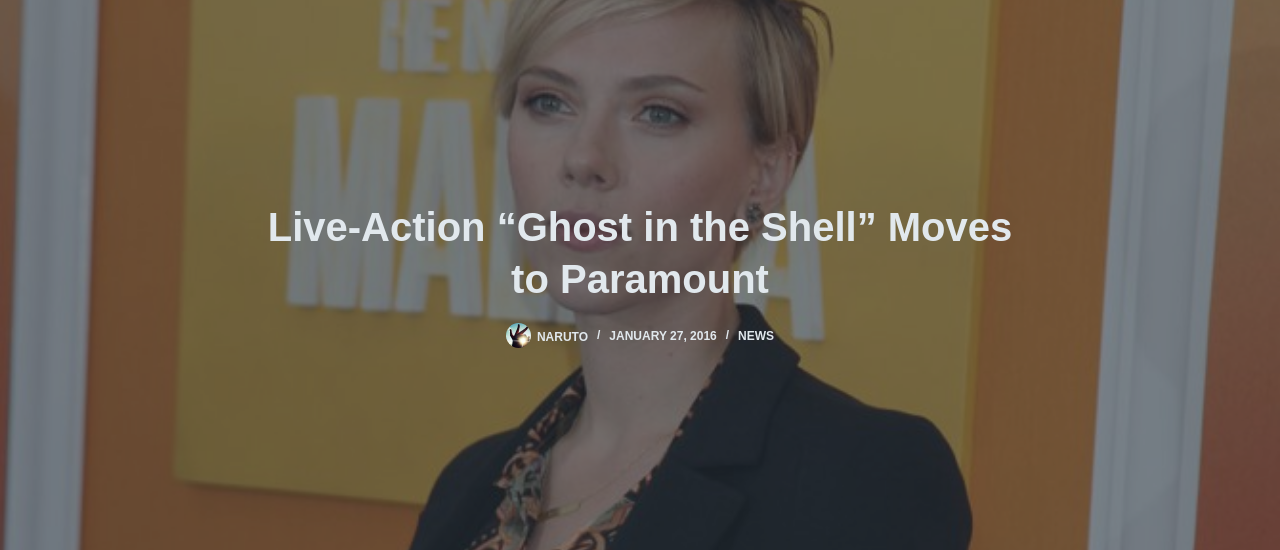What is the dominant color of the background?
Please respond to the question with a detailed and thorough explanation.

The caption describes the background as a vibrant orange wall, which contrasts with the actress's muted attire, indicating that orange is the dominant color of the background.